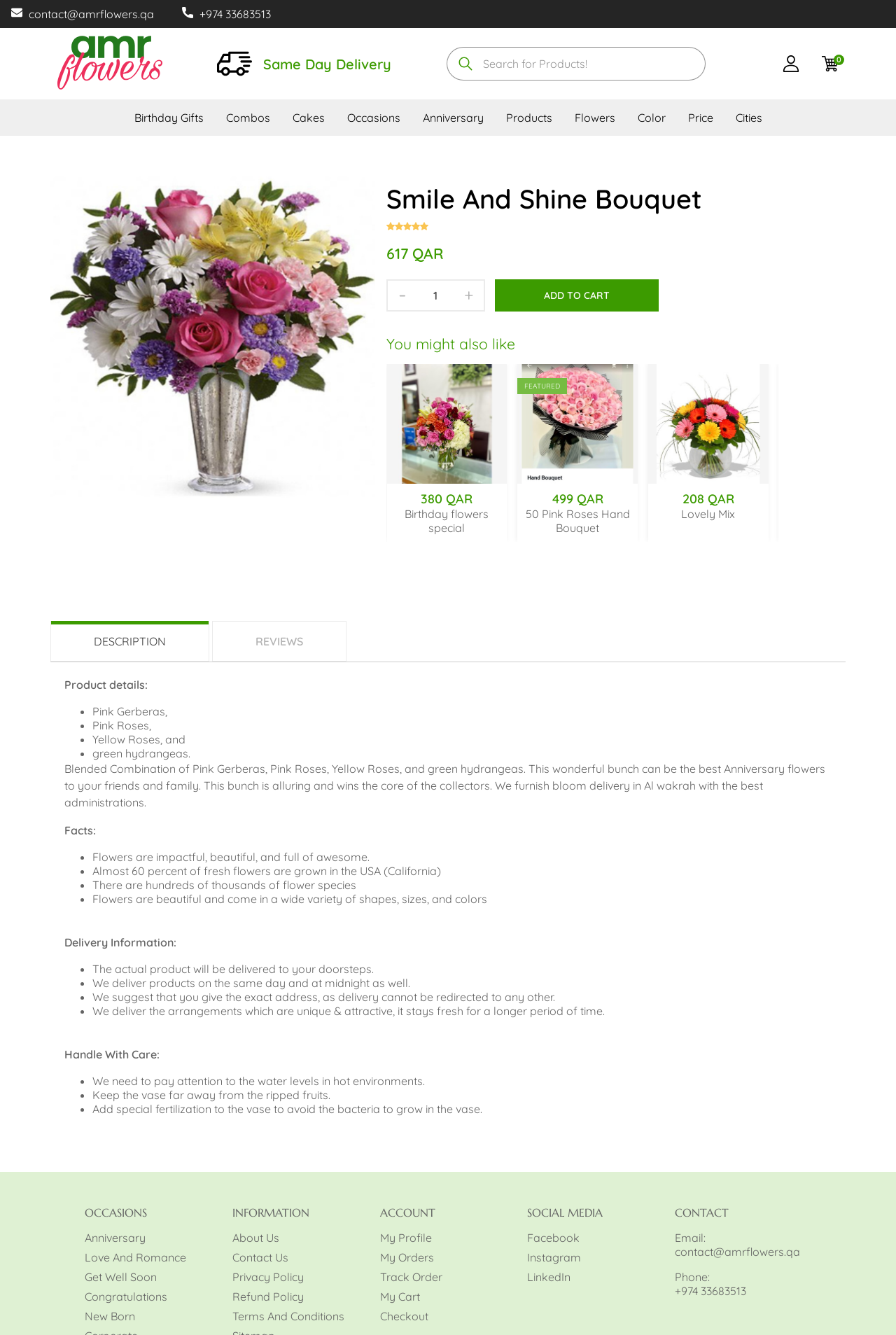Use the details in the image to answer the question thoroughly: 
What types of flowers are included in the bouquet?

The types of flowers included in the bouquet can be found in the product details section, which lists the flowers as 'Pink Gerberas, Pink Roses, Yellow Roses, and green hydrangeas'.